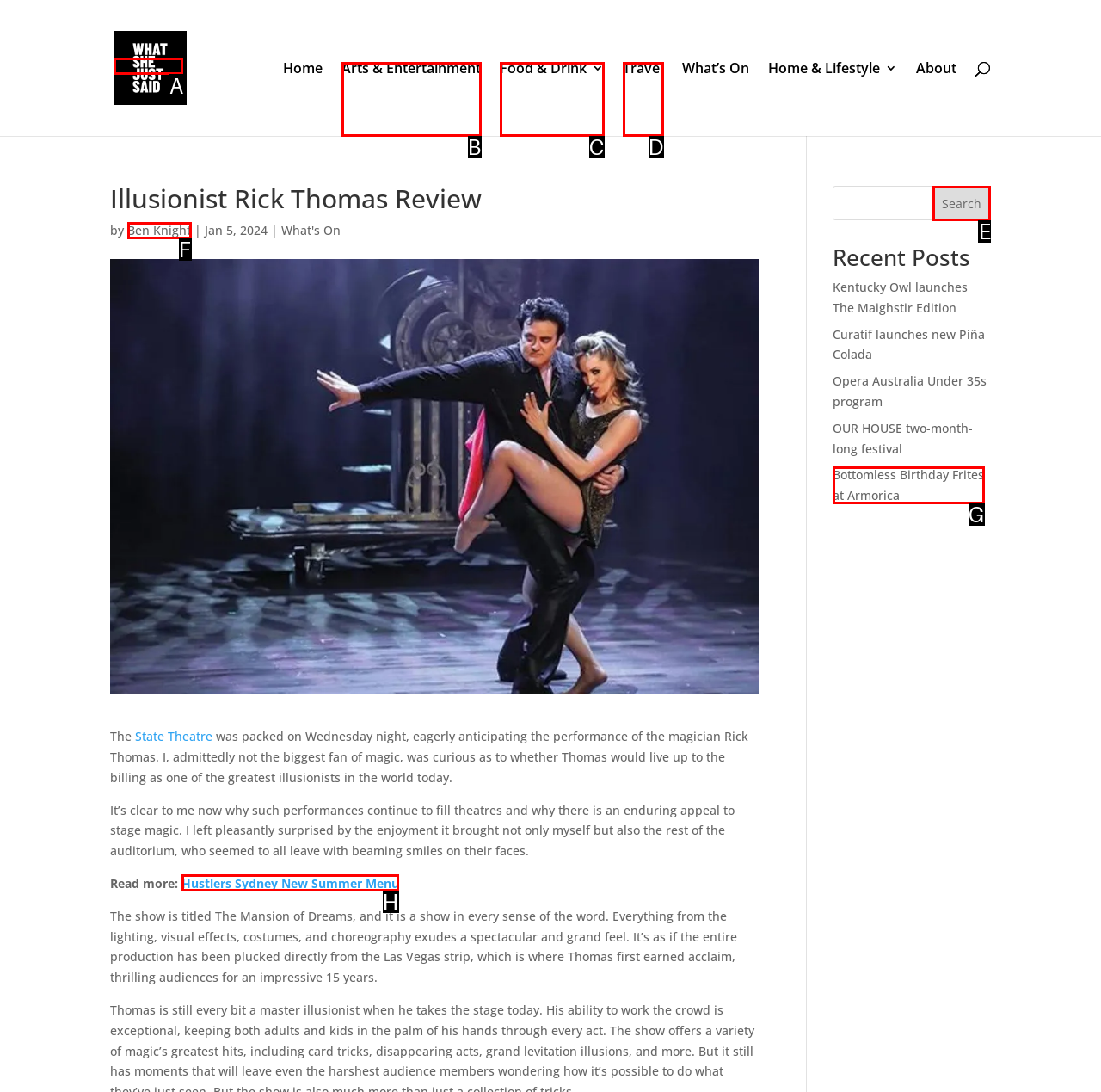Determine which element should be clicked for this task: Read more about Hustlers Sydney New Summer Menu
Answer with the letter of the selected option.

H